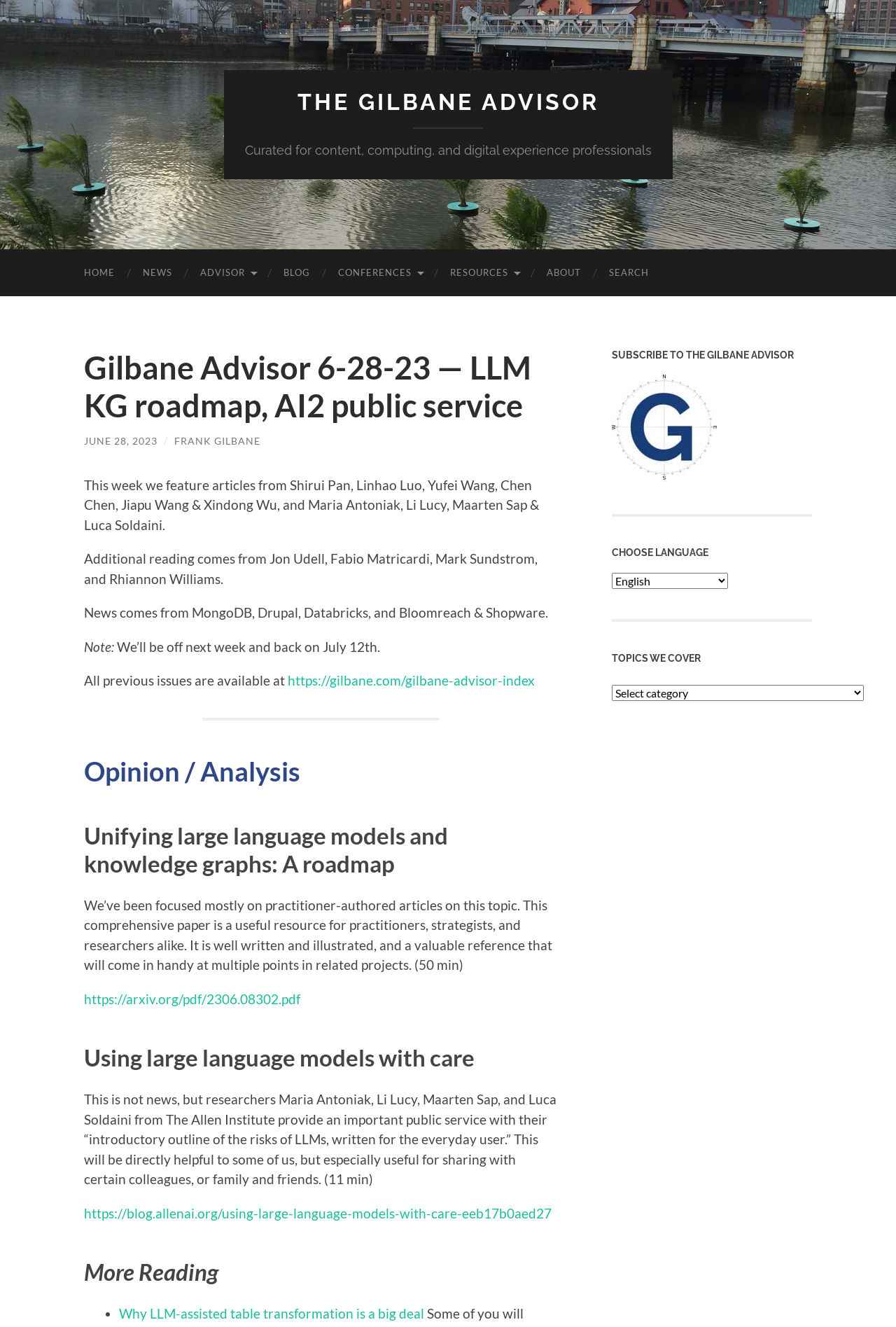What is the name of the newsletter?
Offer a detailed and exhaustive answer to the question.

The name of the newsletter can be found in the top-left corner of the webpage, where it says 'THE GILBANE ADVISOR'.